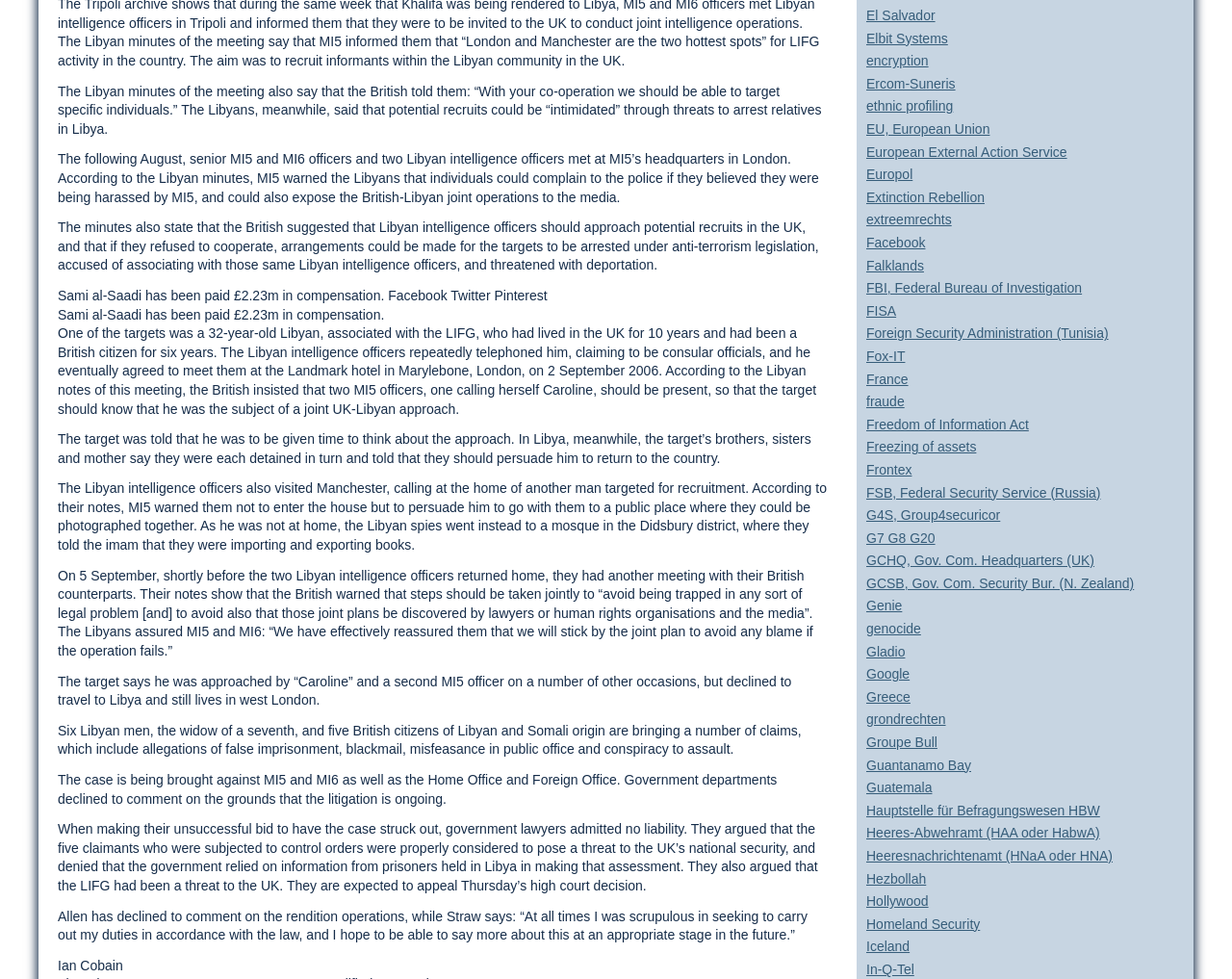Can you show the bounding box coordinates of the region to click on to complete the task described in the instruction: "Click on the link 'El Salvador'"?

[0.703, 0.008, 0.759, 0.024]